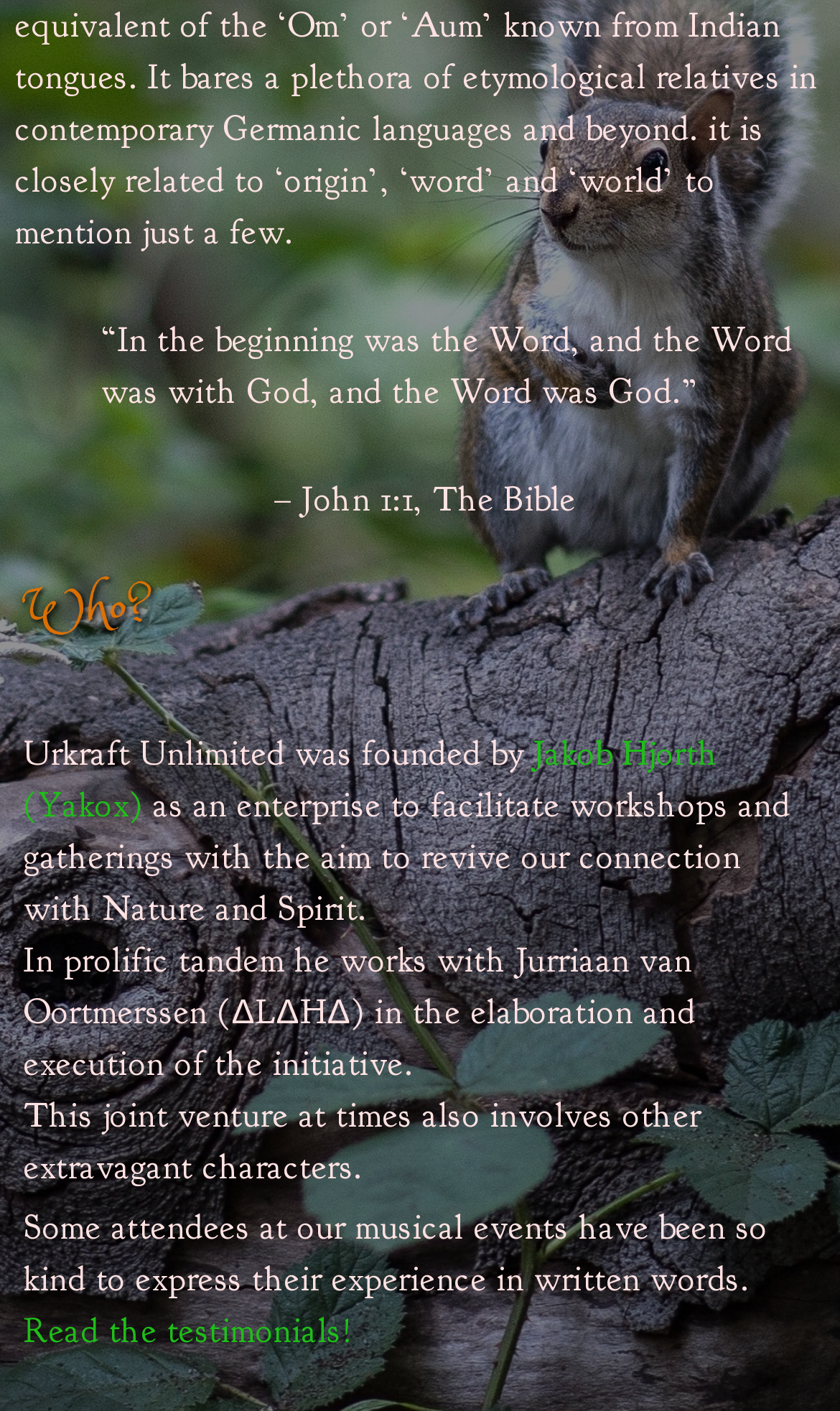Provide a brief response to the question using a single word or phrase: 
Who works with Jakob Hjorth in the initiative?

Jurriaan van Oortmerssen (ΔLΔHΔ)